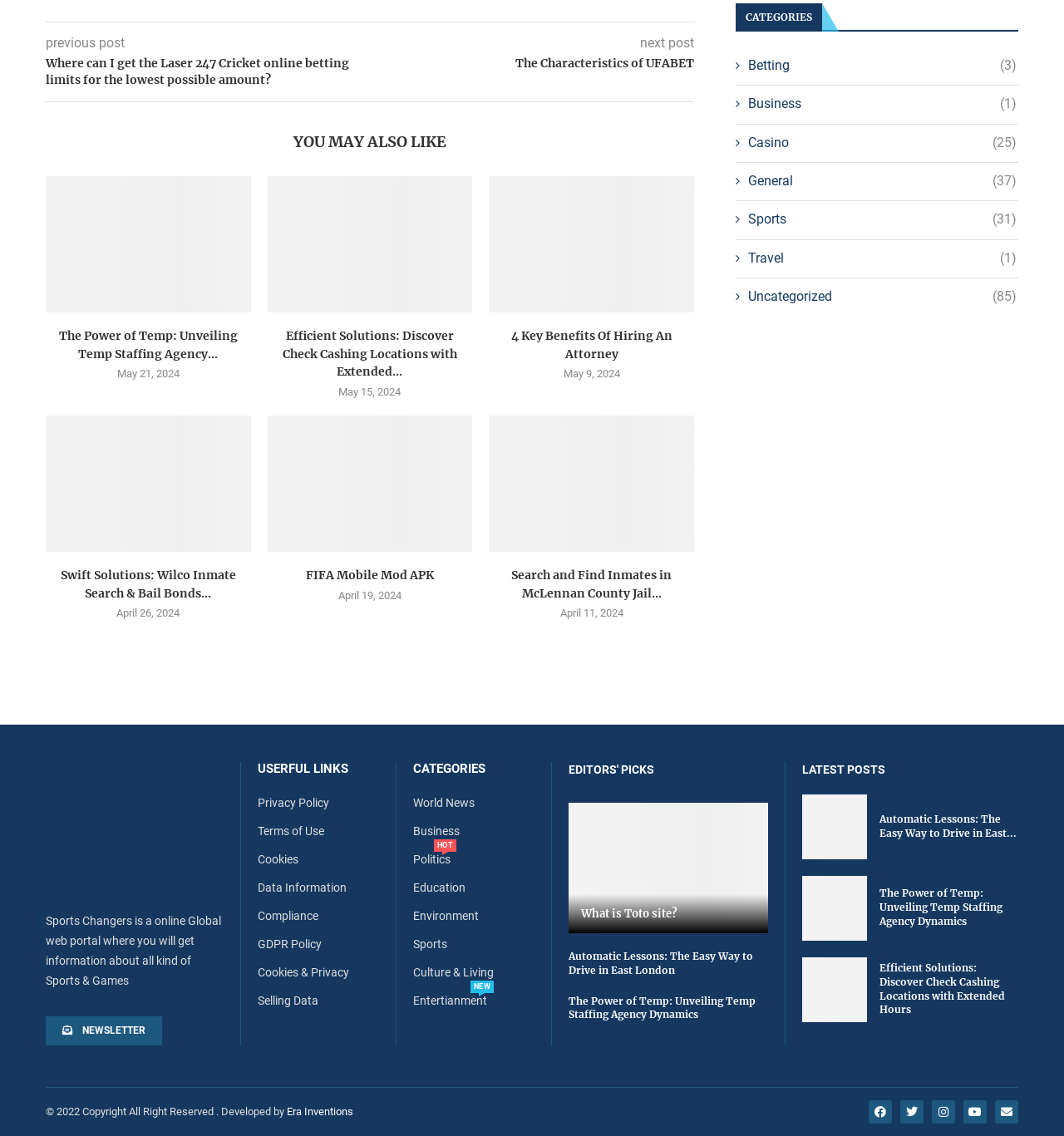Please identify the bounding box coordinates of the element's region that needs to be clicked to fulfill the following instruction: "Read the 'What is Toto site?' article". The bounding box coordinates should consist of four float numbers between 0 and 1, i.e., [left, top, right, bottom].

[0.535, 0.706, 0.722, 0.822]